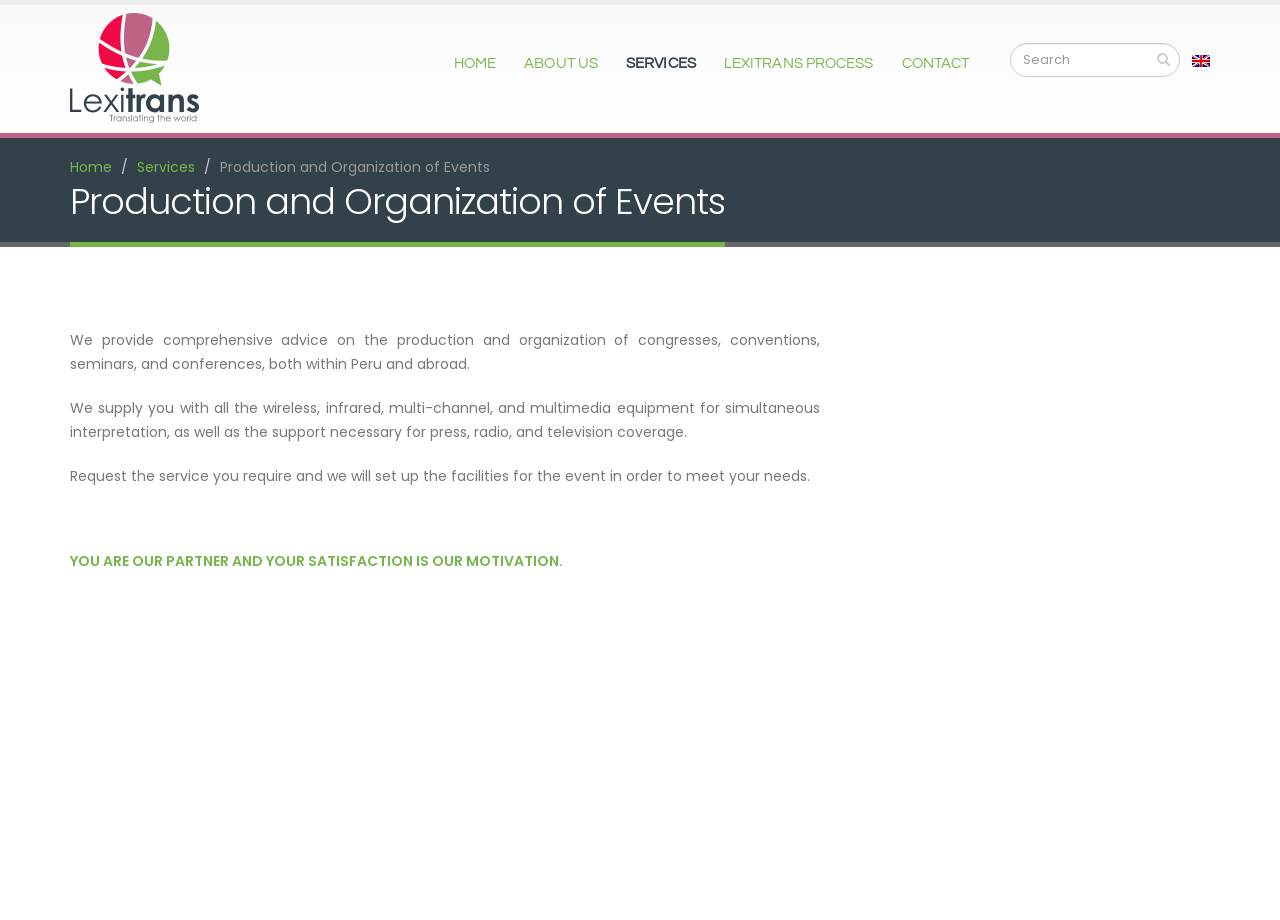Analyze the image and provide a detailed answer to the question: What is the company name?

The company name is obtained from the heading element 'Lexitrans' which is located at the top of the webpage, and it is also the text of the link and image elements with the same name.